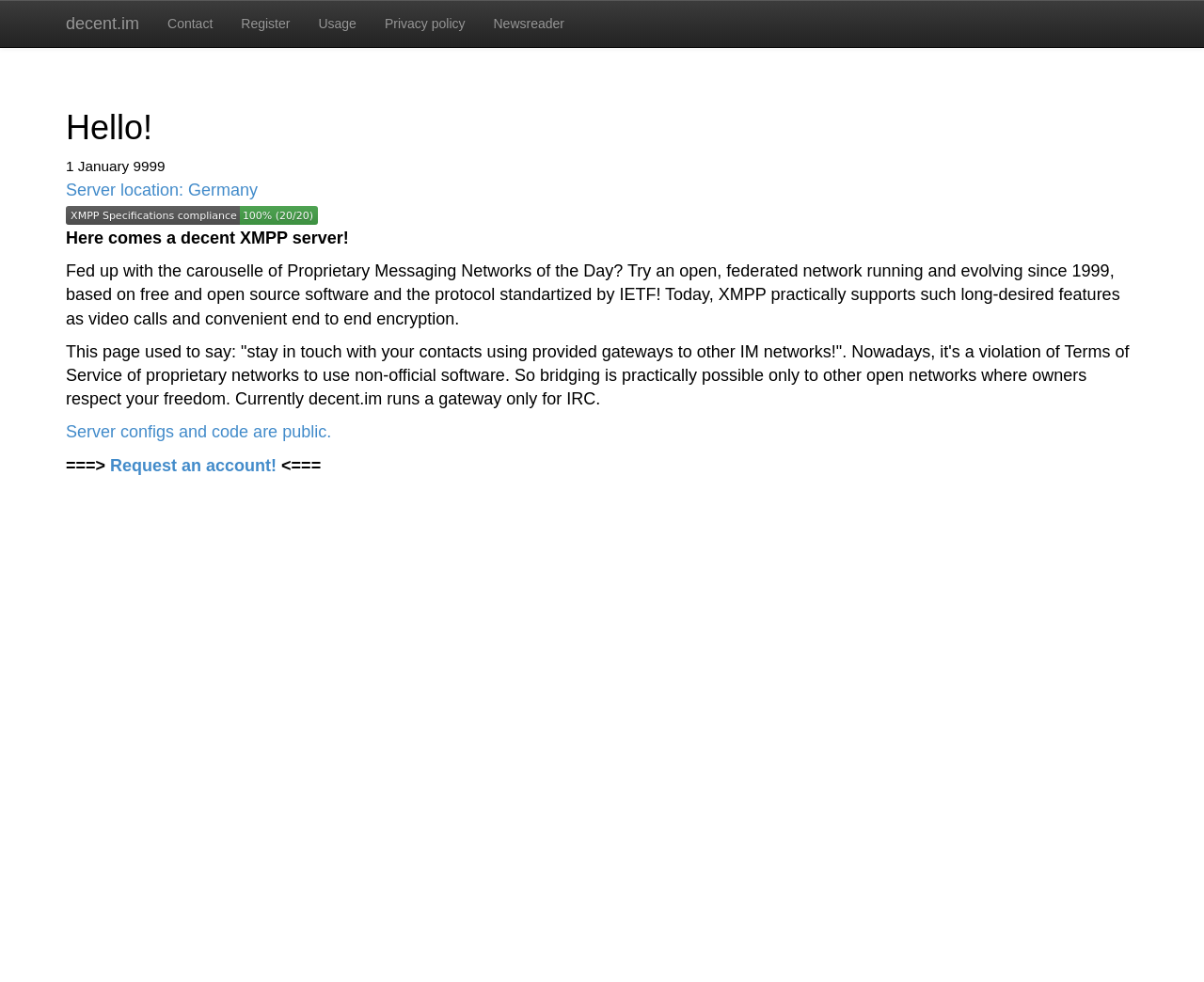Please find the bounding box coordinates of the element that must be clicked to perform the given instruction: "visit decent.im". The coordinates should be four float numbers from 0 to 1, i.e., [left, top, right, bottom].

[0.043, 0.0, 0.127, 0.048]